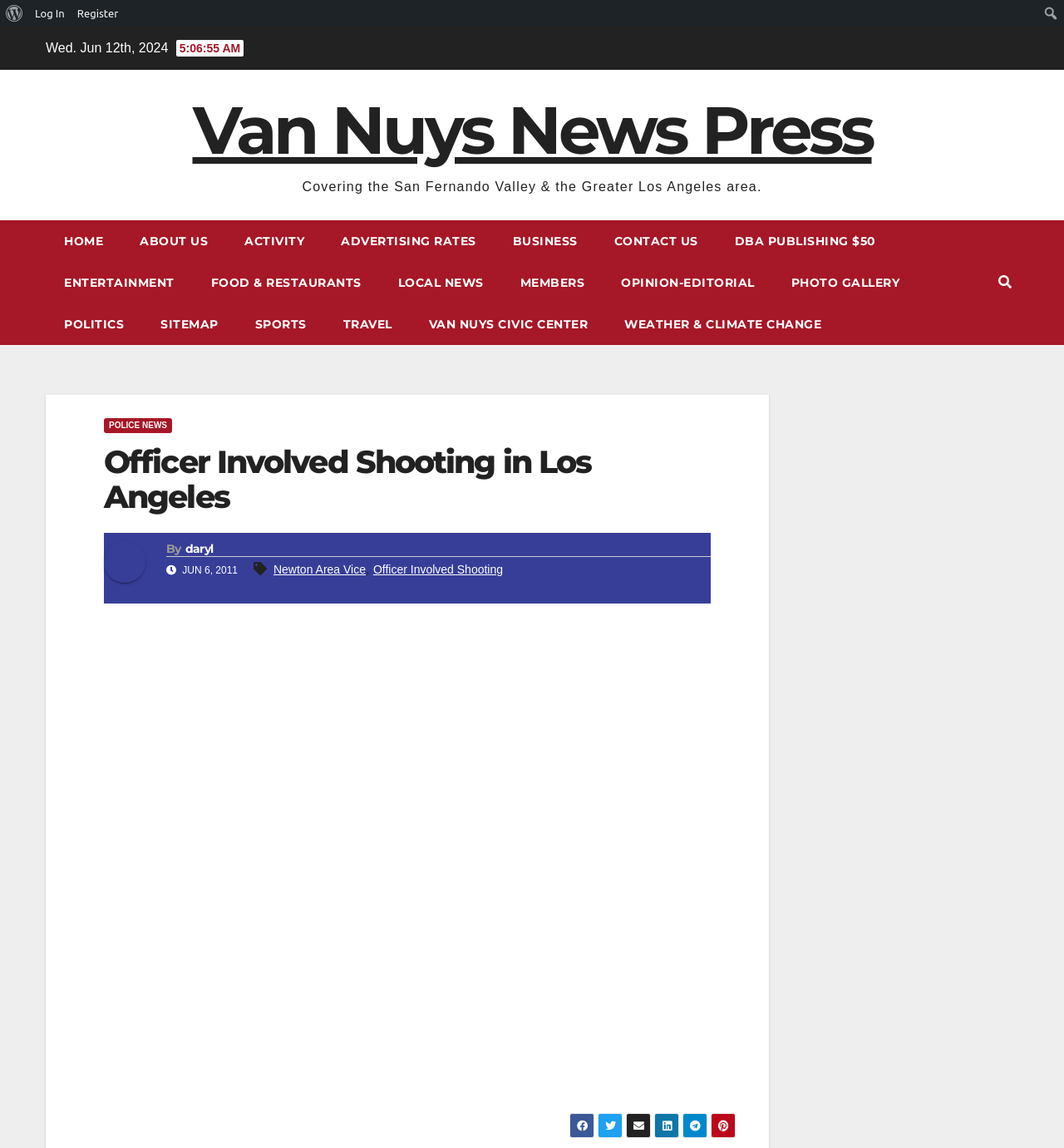Identify the bounding box coordinates of the area that should be clicked in order to complete the given instruction: "Read the news about officer involved shooting". The bounding box coordinates should be four float numbers between 0 and 1, i.e., [left, top, right, bottom].

[0.098, 0.387, 0.668, 0.448]